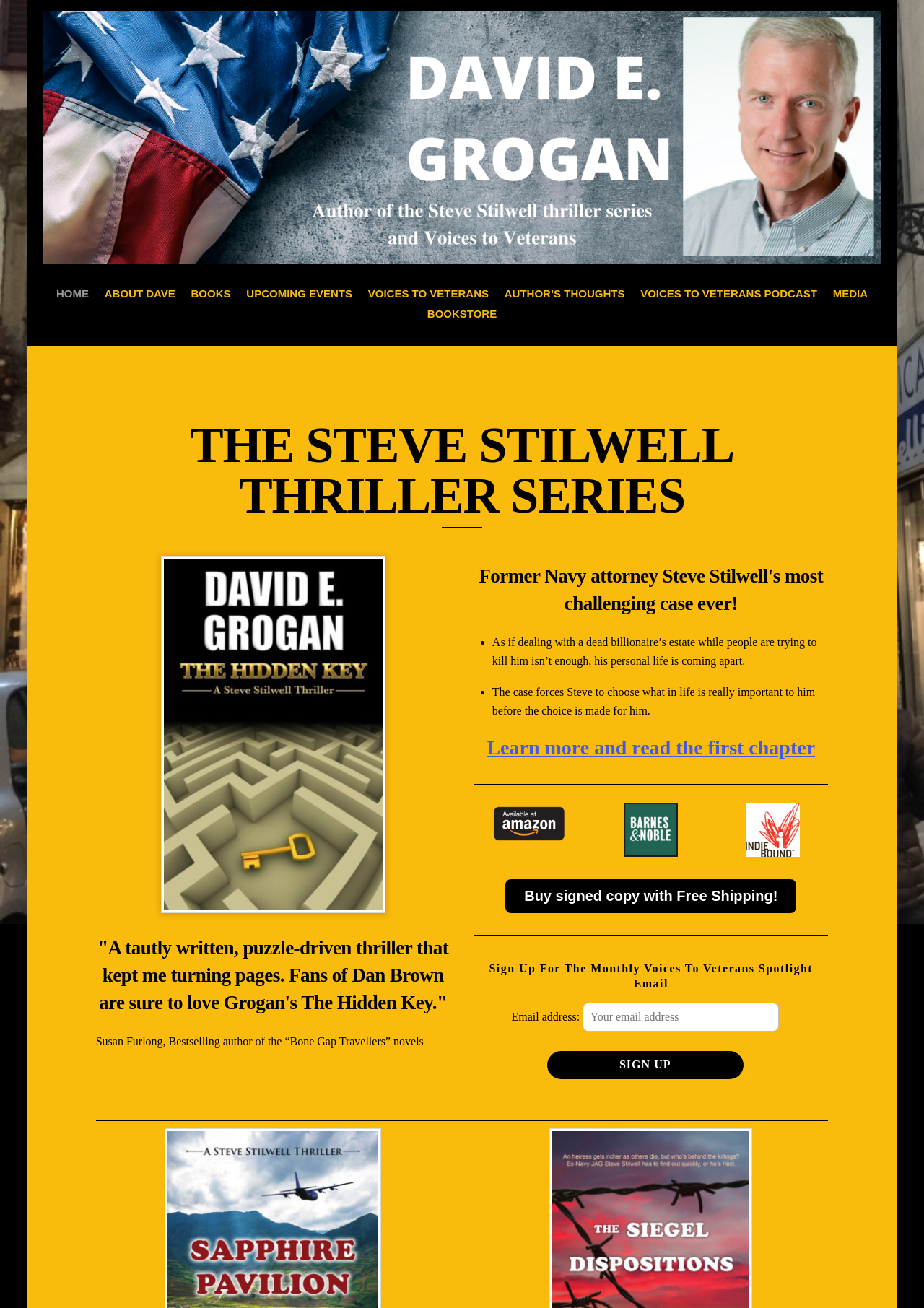What is the author's name?
Please answer using one word or phrase, based on the screenshot.

David E. Grogan